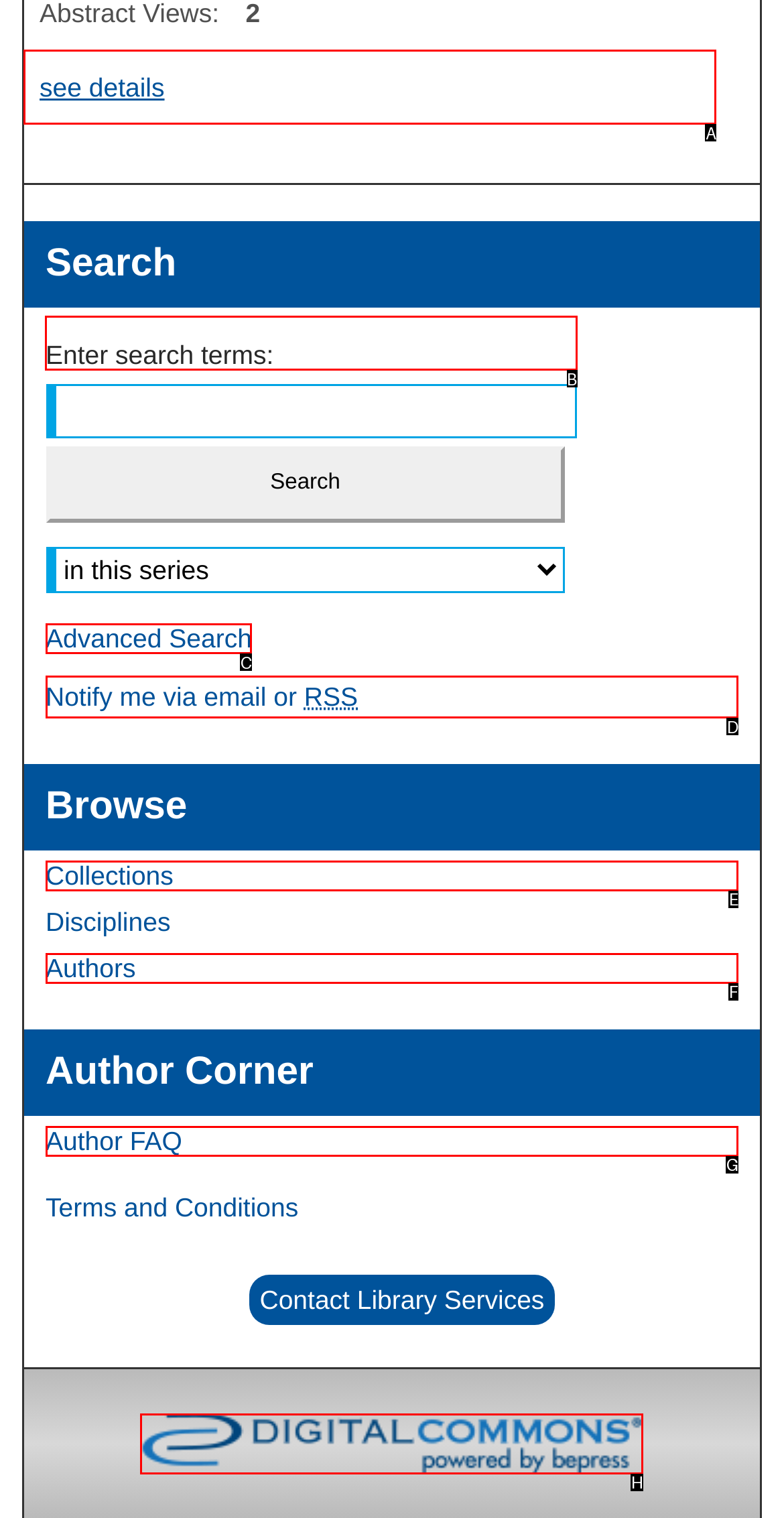Point out the option that needs to be clicked to fulfill the following instruction: Search for something
Answer with the letter of the appropriate choice from the listed options.

B